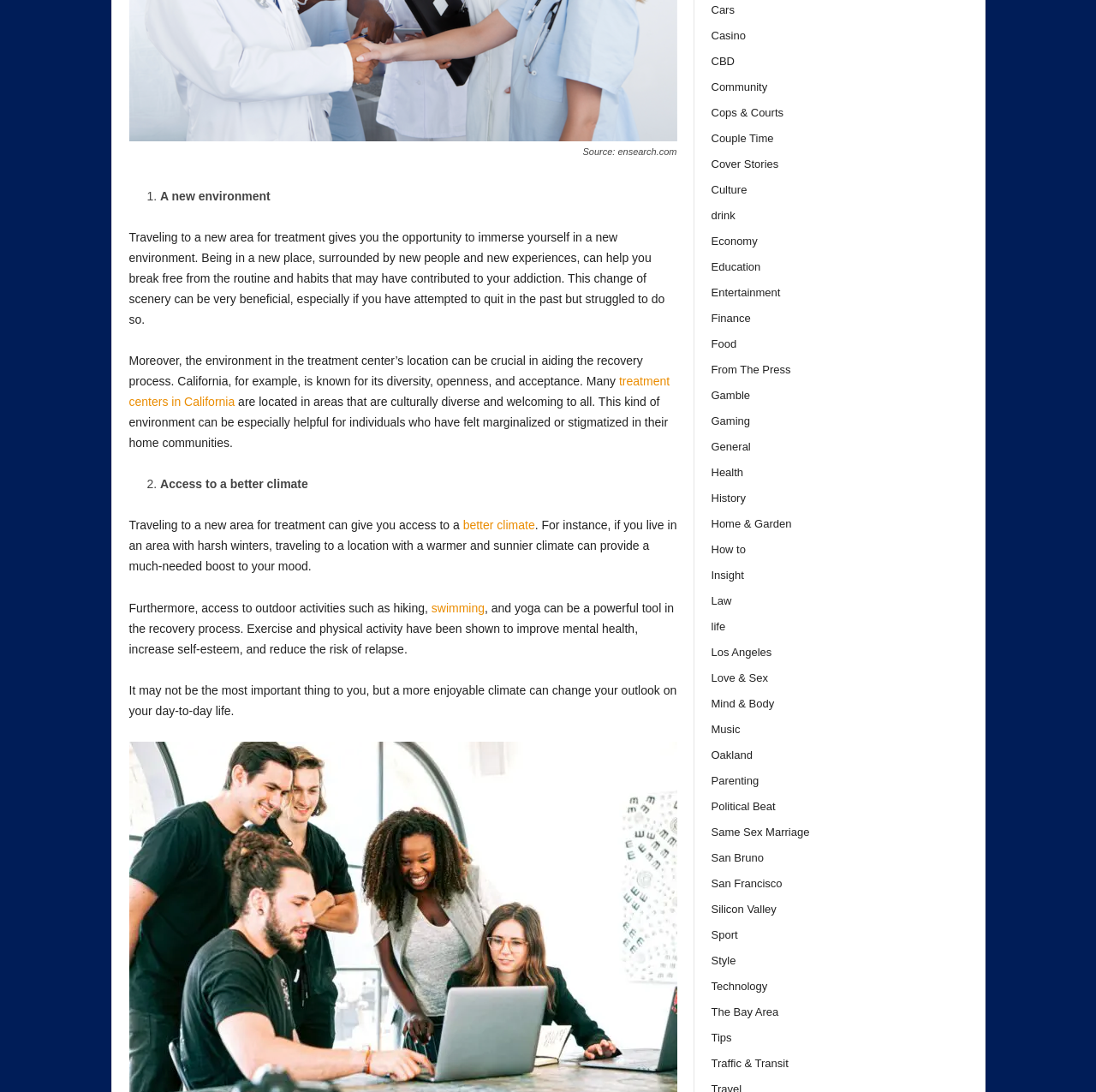Can you identify the bounding box coordinates of the clickable region needed to carry out this instruction: 'Explore the topic 'Health''? The coordinates should be four float numbers within the range of 0 to 1, stated as [left, top, right, bottom].

[0.649, 0.427, 0.678, 0.438]